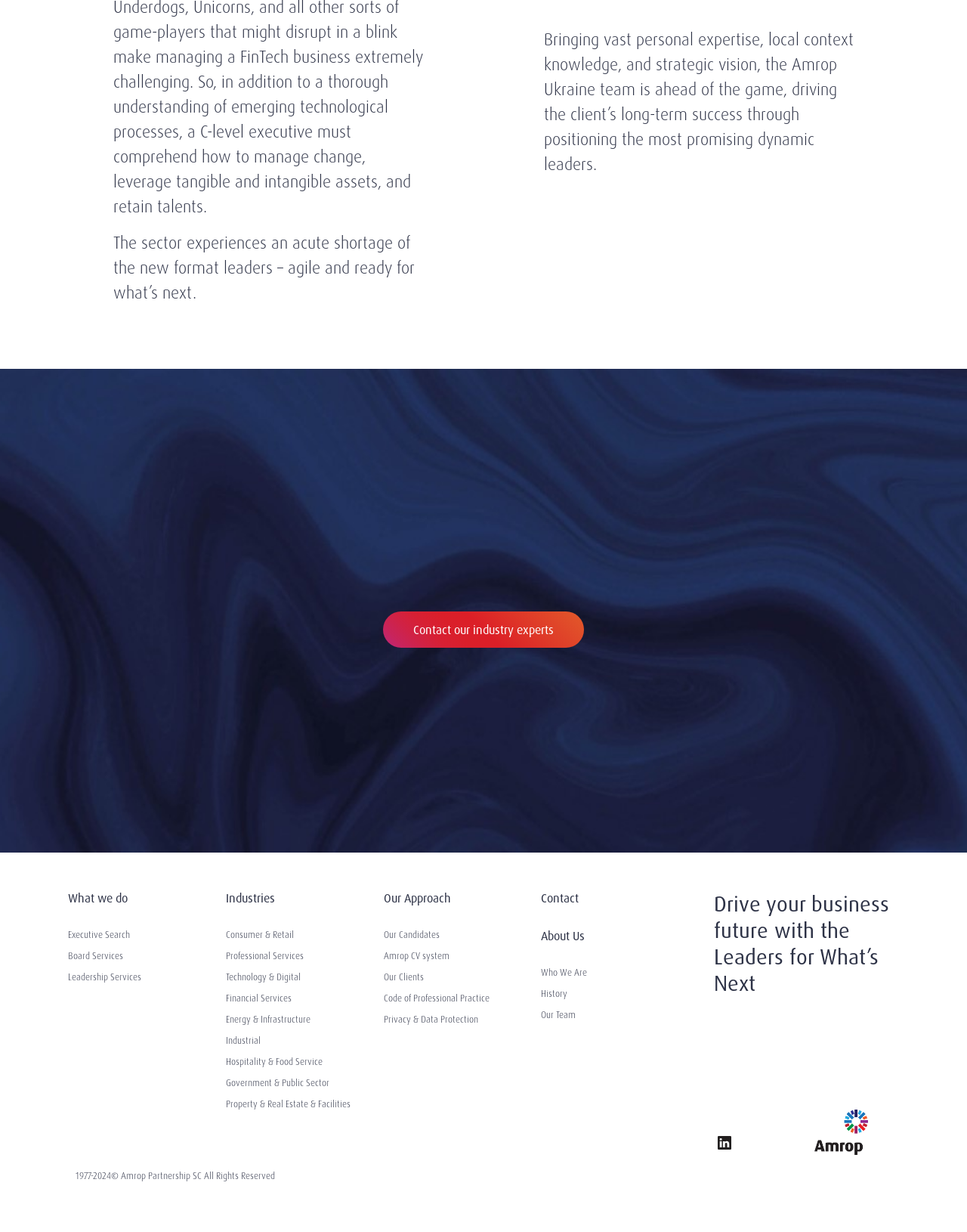What is the main theme of this webpage?
Using the information presented in the image, please offer a detailed response to the question.

Based on the content of the webpage, it appears to be focused on executive search and leadership services, with multiple links to related topics such as industries, approach, and about us.